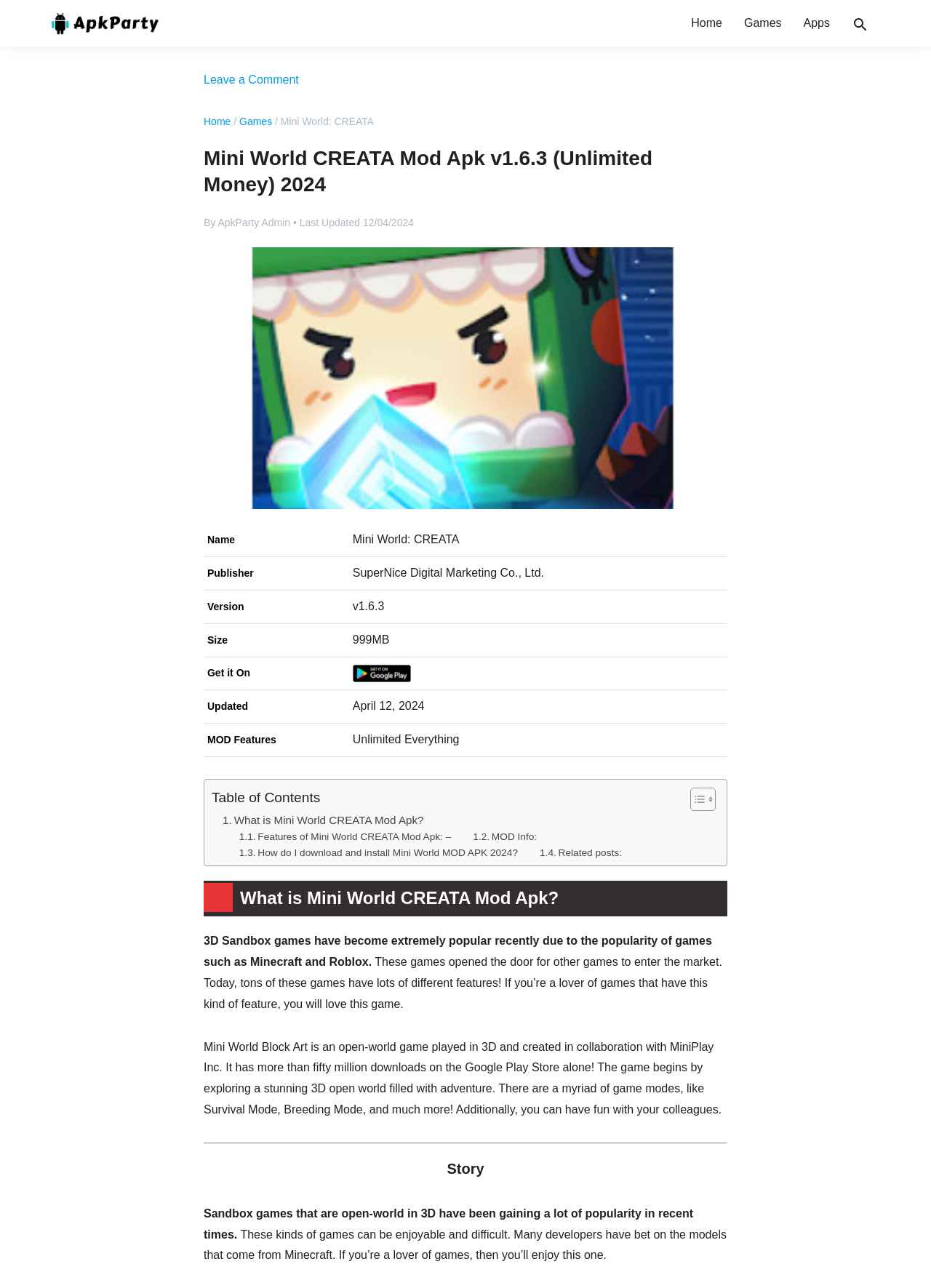Please find the bounding box coordinates of the element that must be clicked to perform the given instruction: "Click on the 'Leave a Comment' link". The coordinates should be four float numbers from 0 to 1, i.e., [left, top, right, bottom].

[0.219, 0.057, 0.321, 0.067]